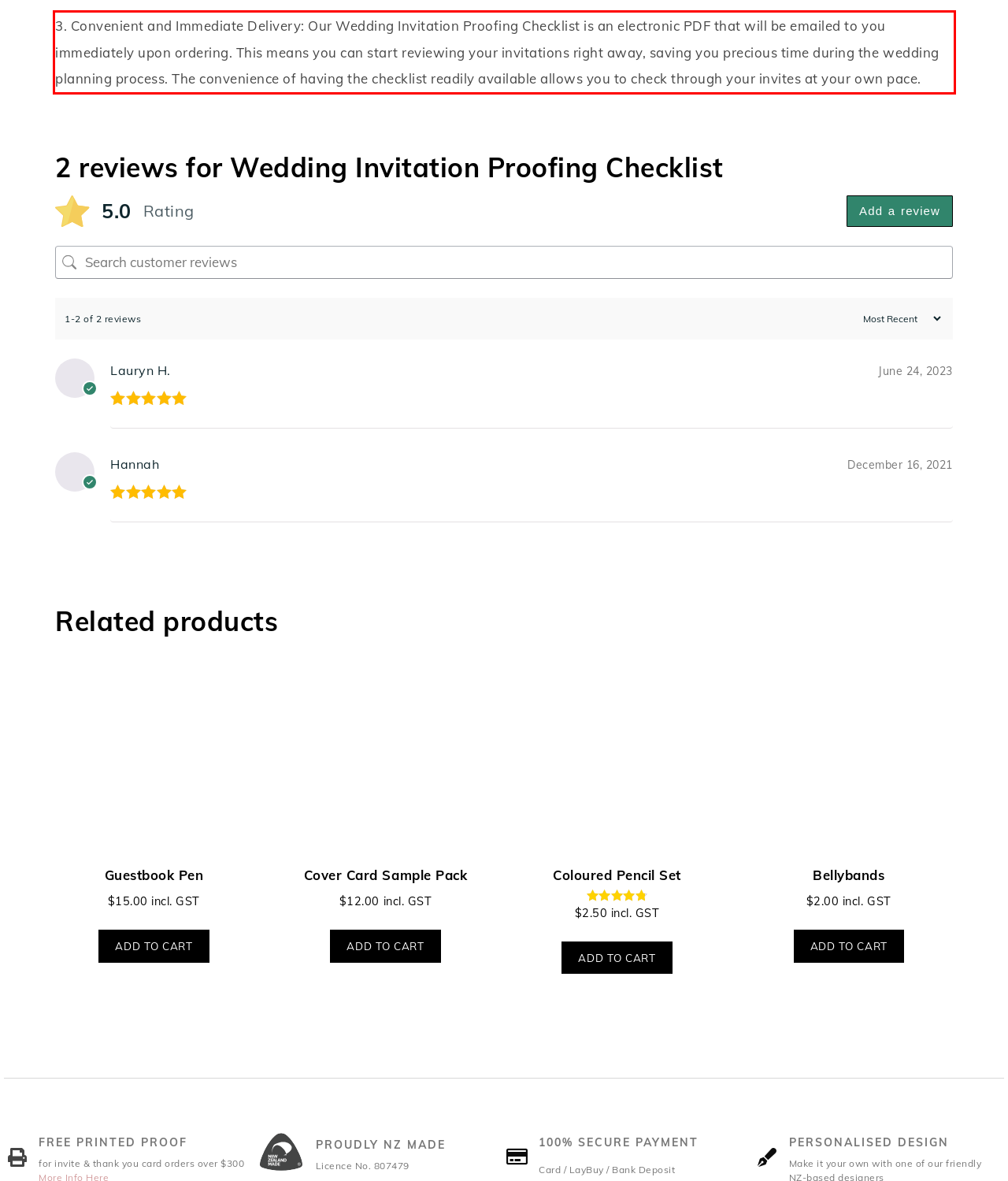Given a webpage screenshot, locate the red bounding box and extract the text content found inside it.

3. Convenient and Immediate Delivery: Our Wedding Invitation Proofing Checklist is an electronic PDF that will be emailed to you immediately upon ordering. This means you can start reviewing your invitations right away, saving you precious time during the wedding planning process. The convenience of having the checklist readily available allows you to check through your invites at your own pace.